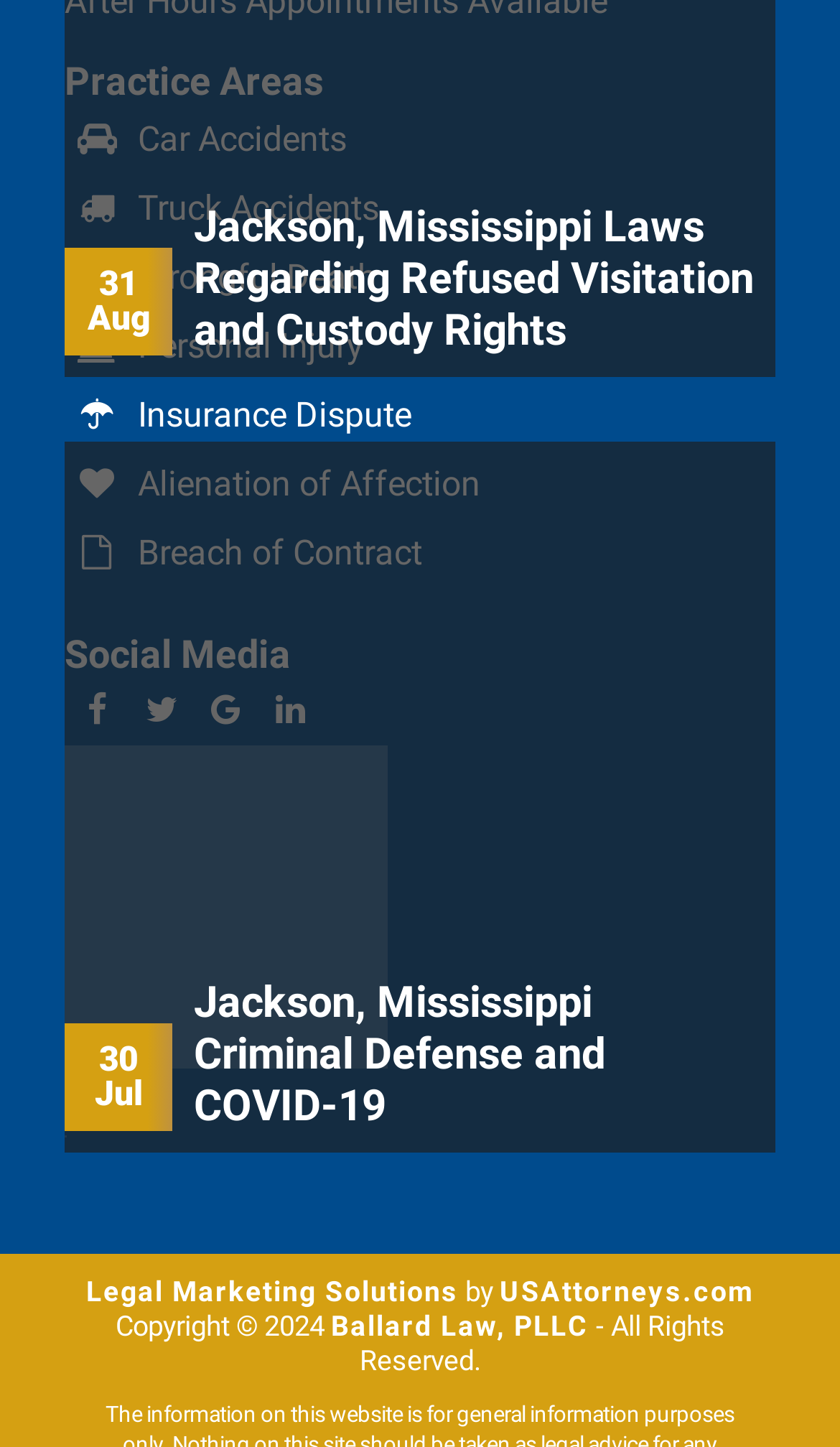Pinpoint the bounding box coordinates of the clickable area needed to execute the instruction: "View Jackson, Mississippi Criminal Defense and COVID-19". The coordinates should be specified as four float numbers between 0 and 1, i.e., [left, top, right, bottom].

[0.205, 0.305, 0.923, 0.797]